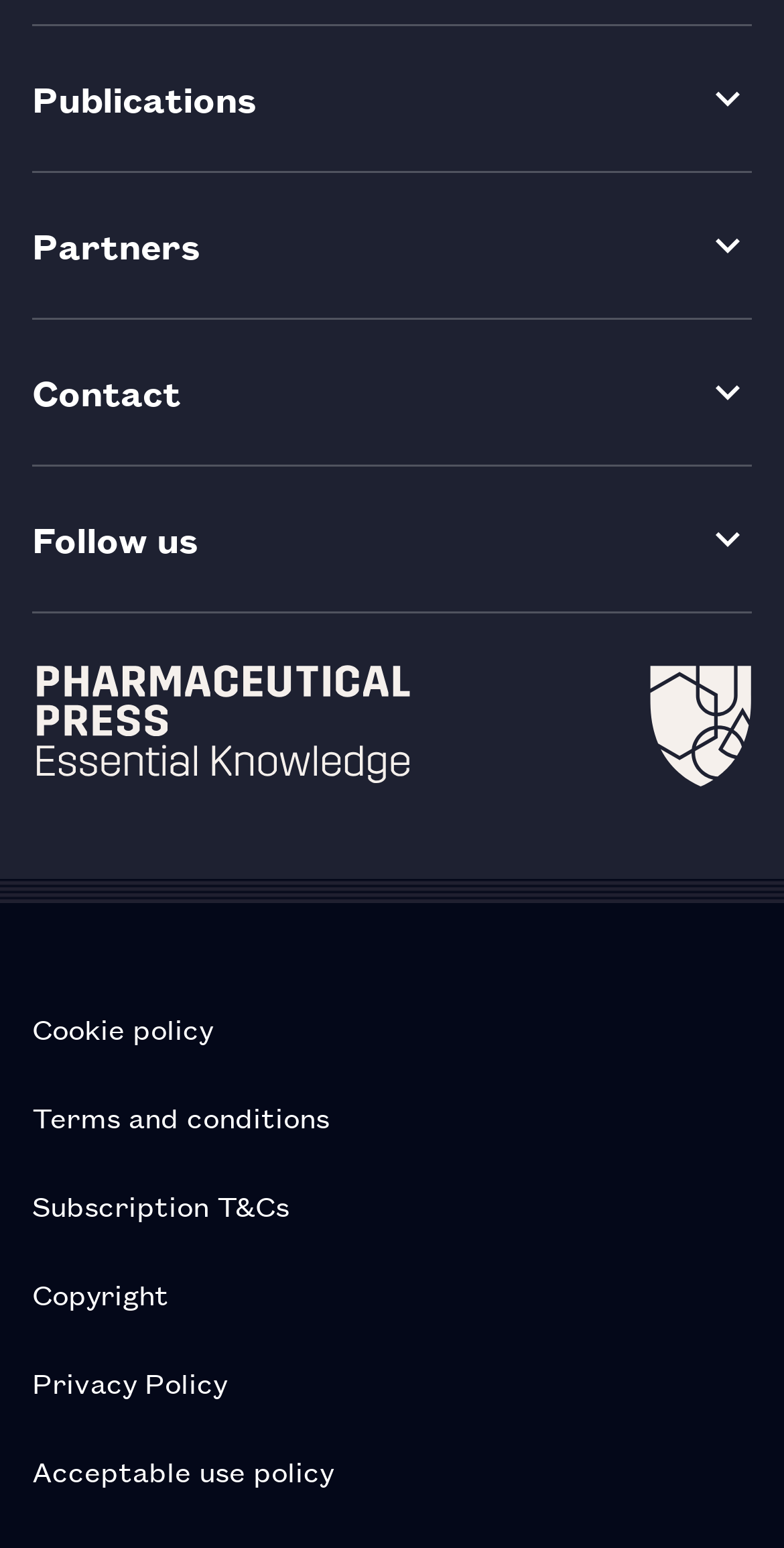Give a succinct answer to this question in a single word or phrase: 
Is there a button or link with the text 'Publications'?

Yes